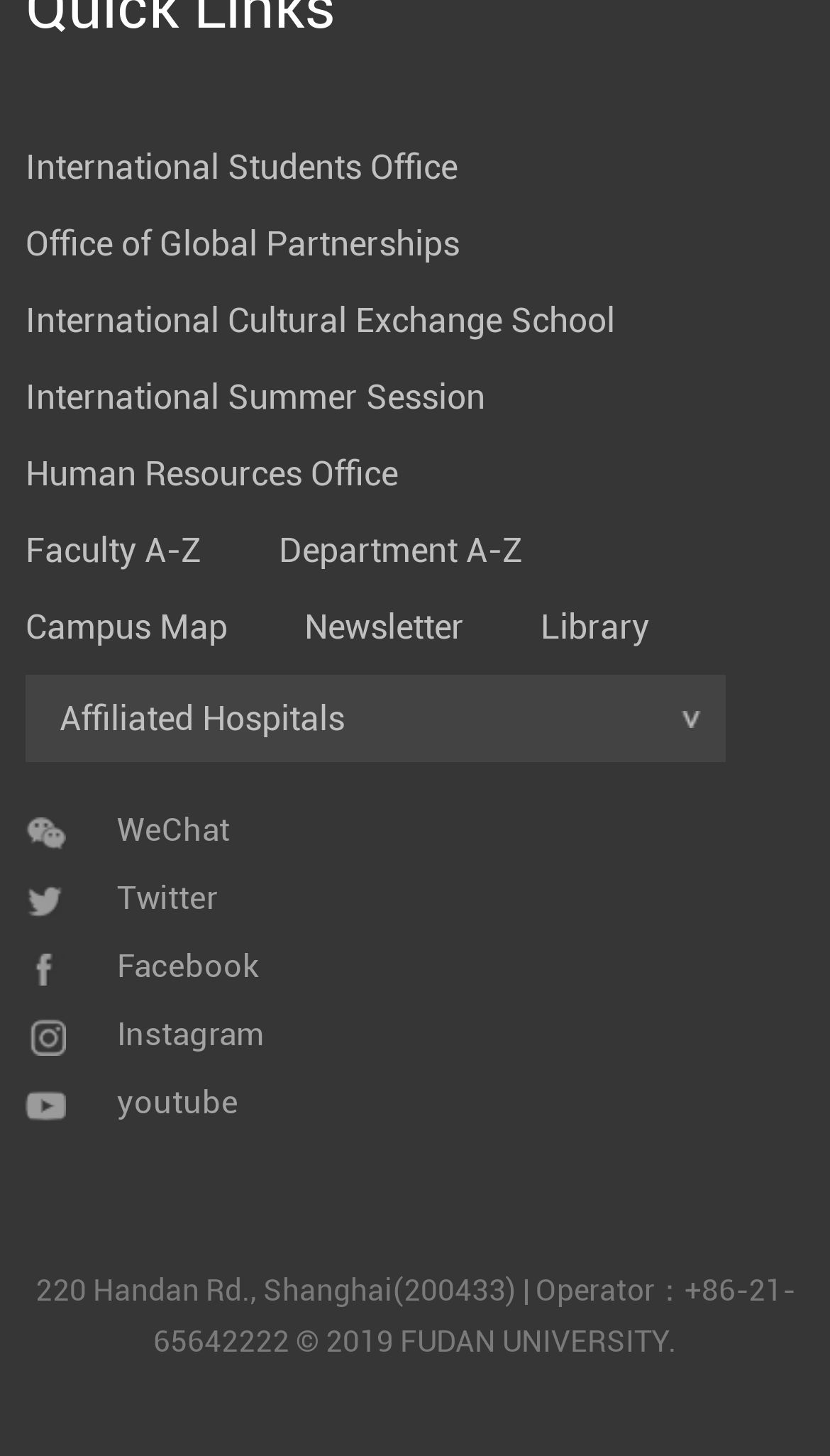What is the address of the university?
Based on the screenshot, answer the question with a single word or phrase.

220 Handan Rd., Shanghai(200433)